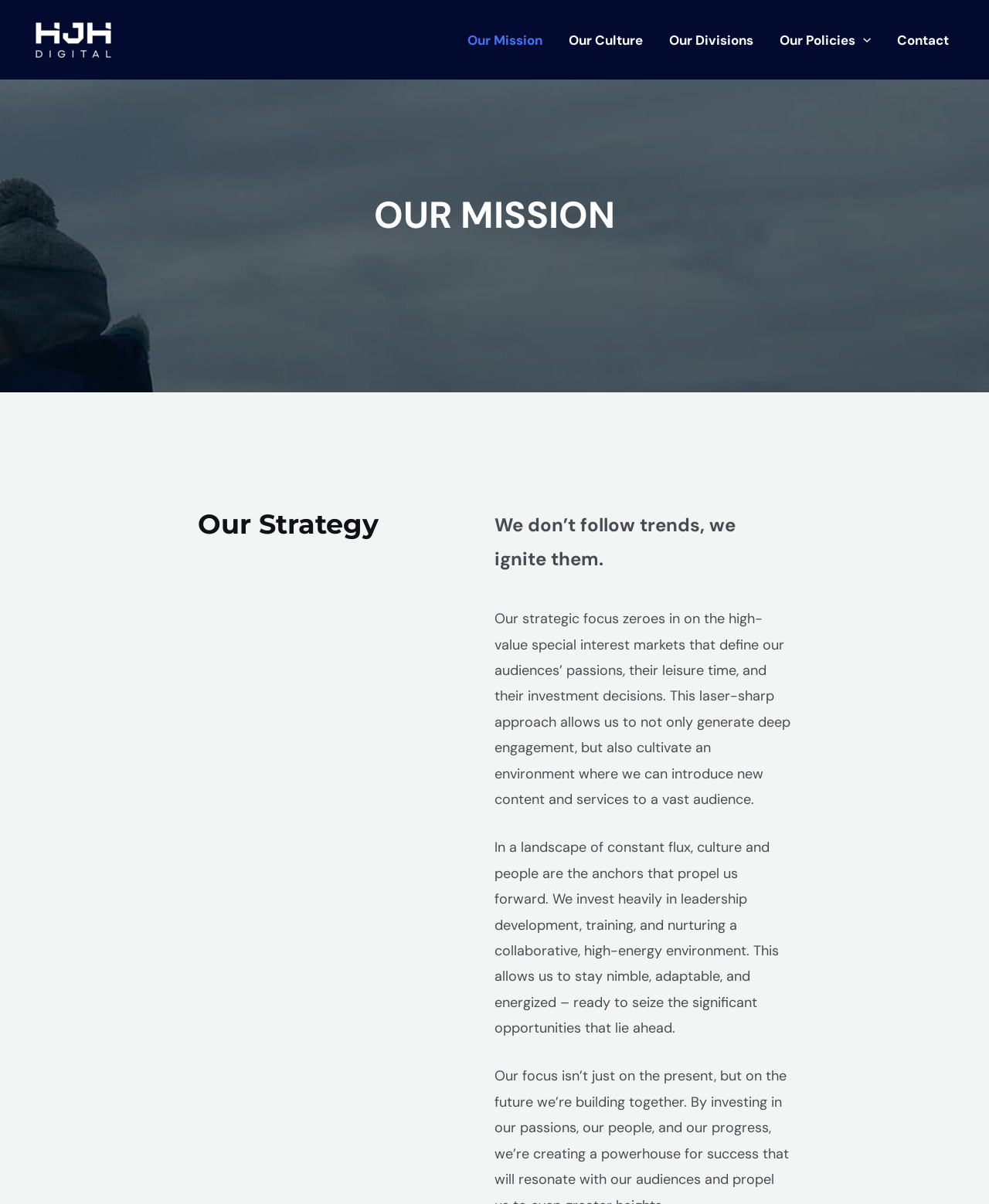What is the key to the company's success?
Based on the screenshot, give a detailed explanation to answer the question.

The key to the company's success is obtained from the StaticText element 'En fait le secret la clé c'est l'organisation'.